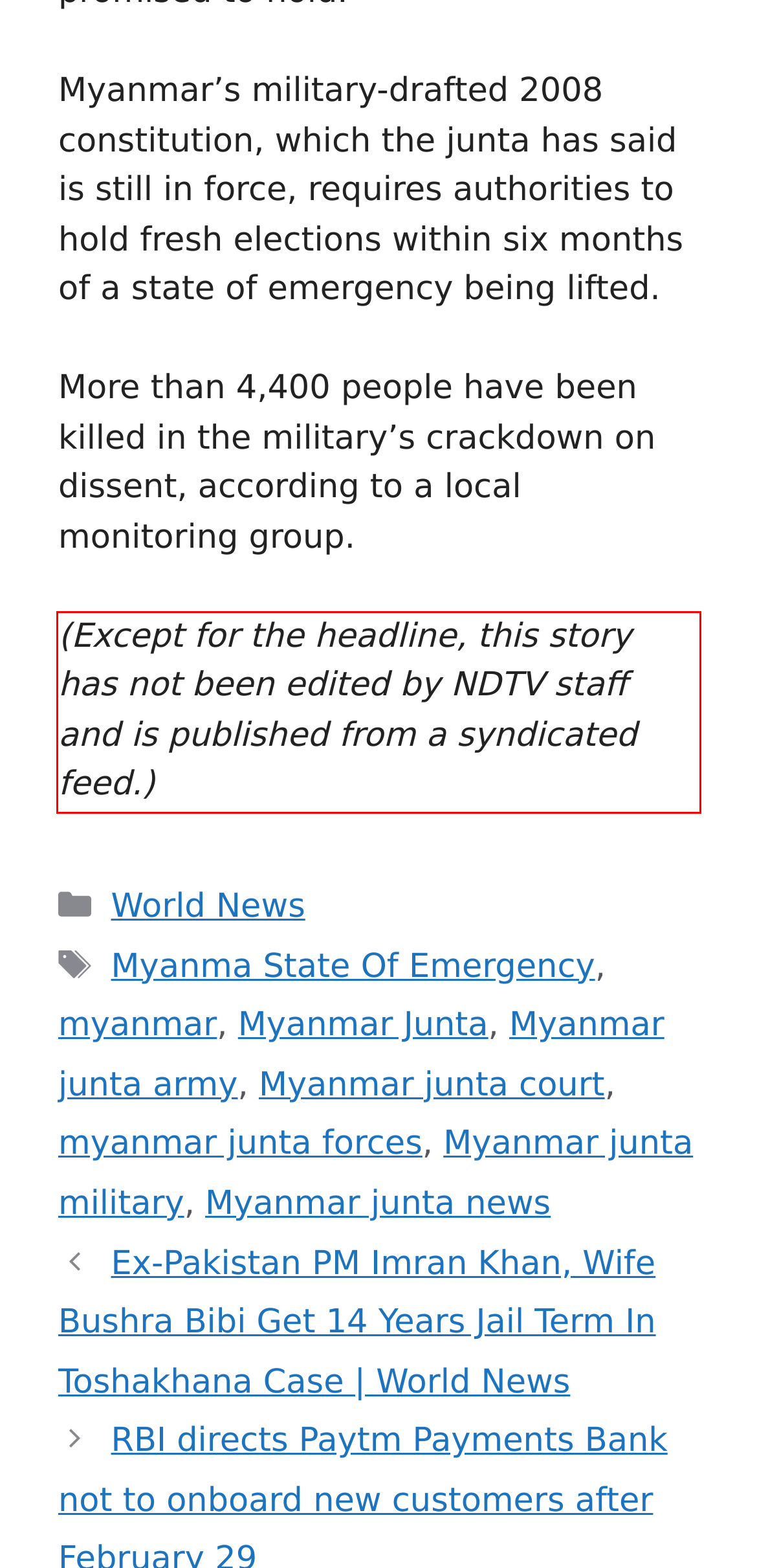Look at the screenshot of the webpage, locate the red rectangle bounding box, and generate the text content that it contains.

(Except for the headline, this story has not been edited by NDTV staff and is published from a syndicated feed.)